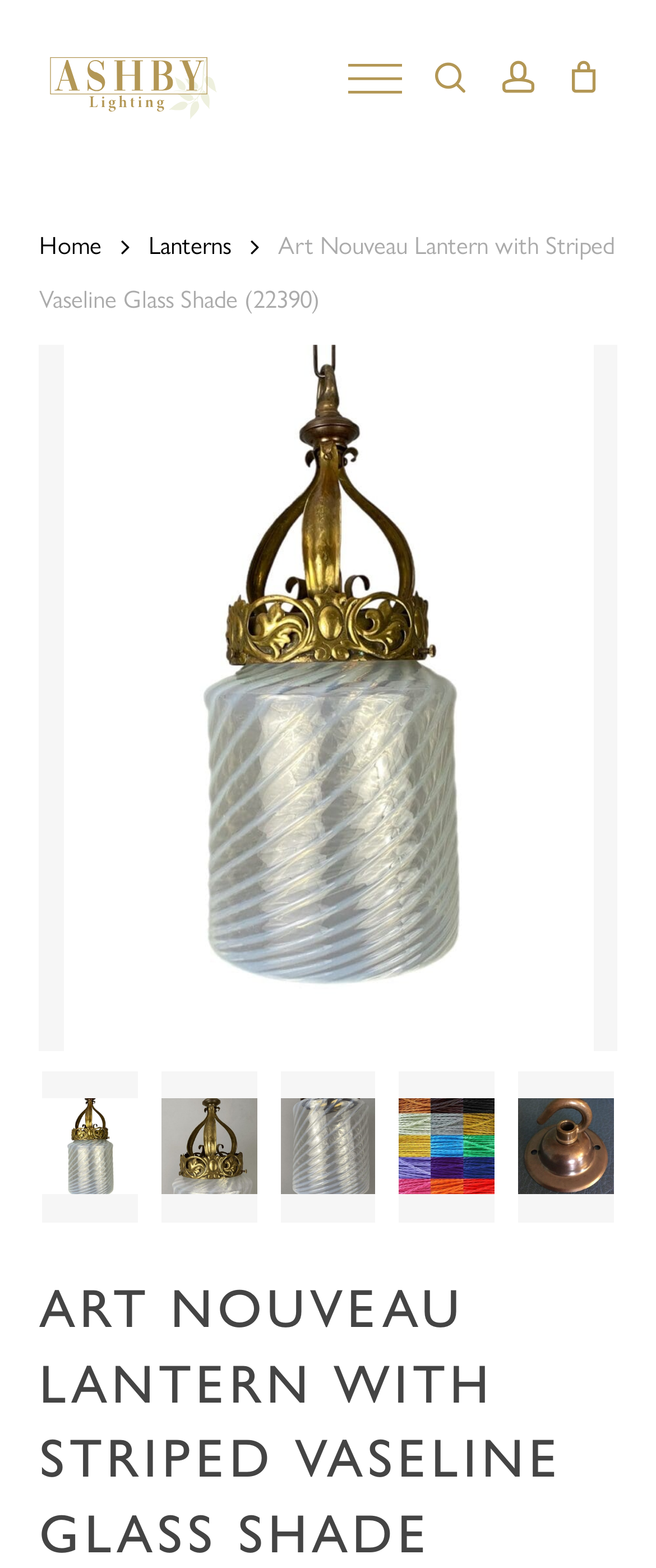Respond to the question with just a single word or phrase: 
What is the function of the button with the text 'Toggle Menu'?

To expand or collapse the menu